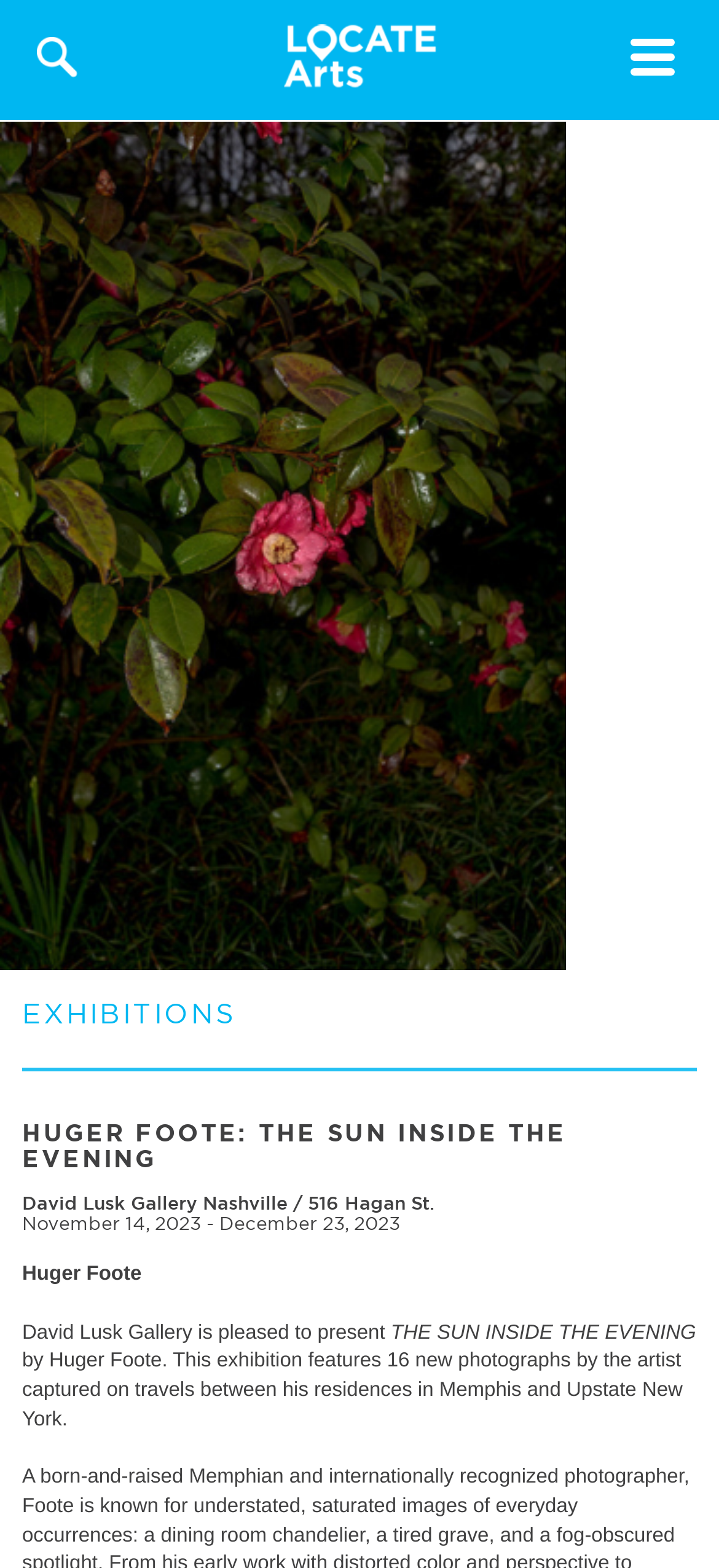What is the name of the artist?
Refer to the image and provide a concise answer in one word or phrase.

Huger Foote